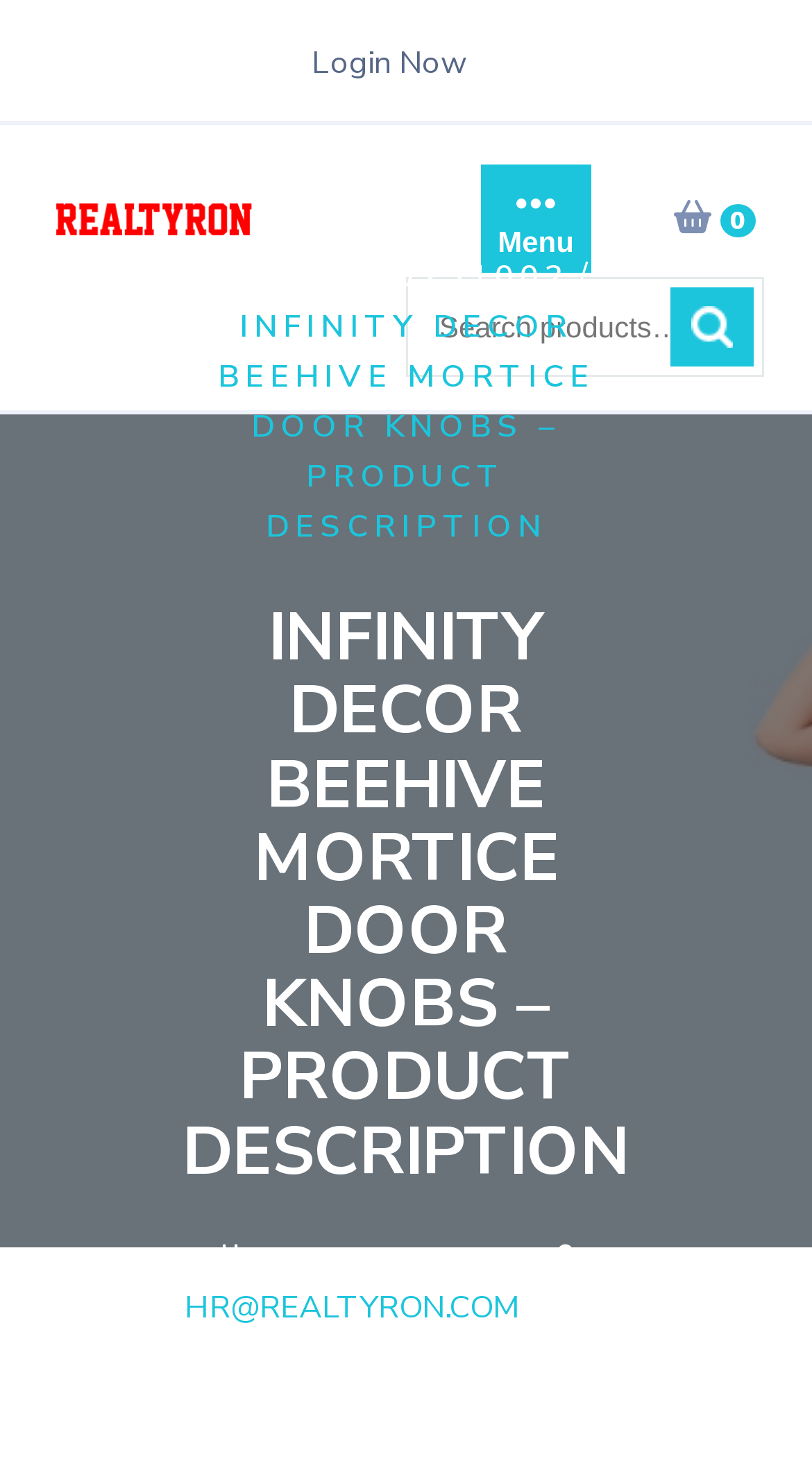Locate the bounding box coordinates of the element that needs to be clicked to carry out the instruction: "Click on Login Now". The coordinates should be given as four float numbers ranging from 0 to 1, i.e., [left, top, right, bottom].

[0.383, 0.028, 0.576, 0.057]